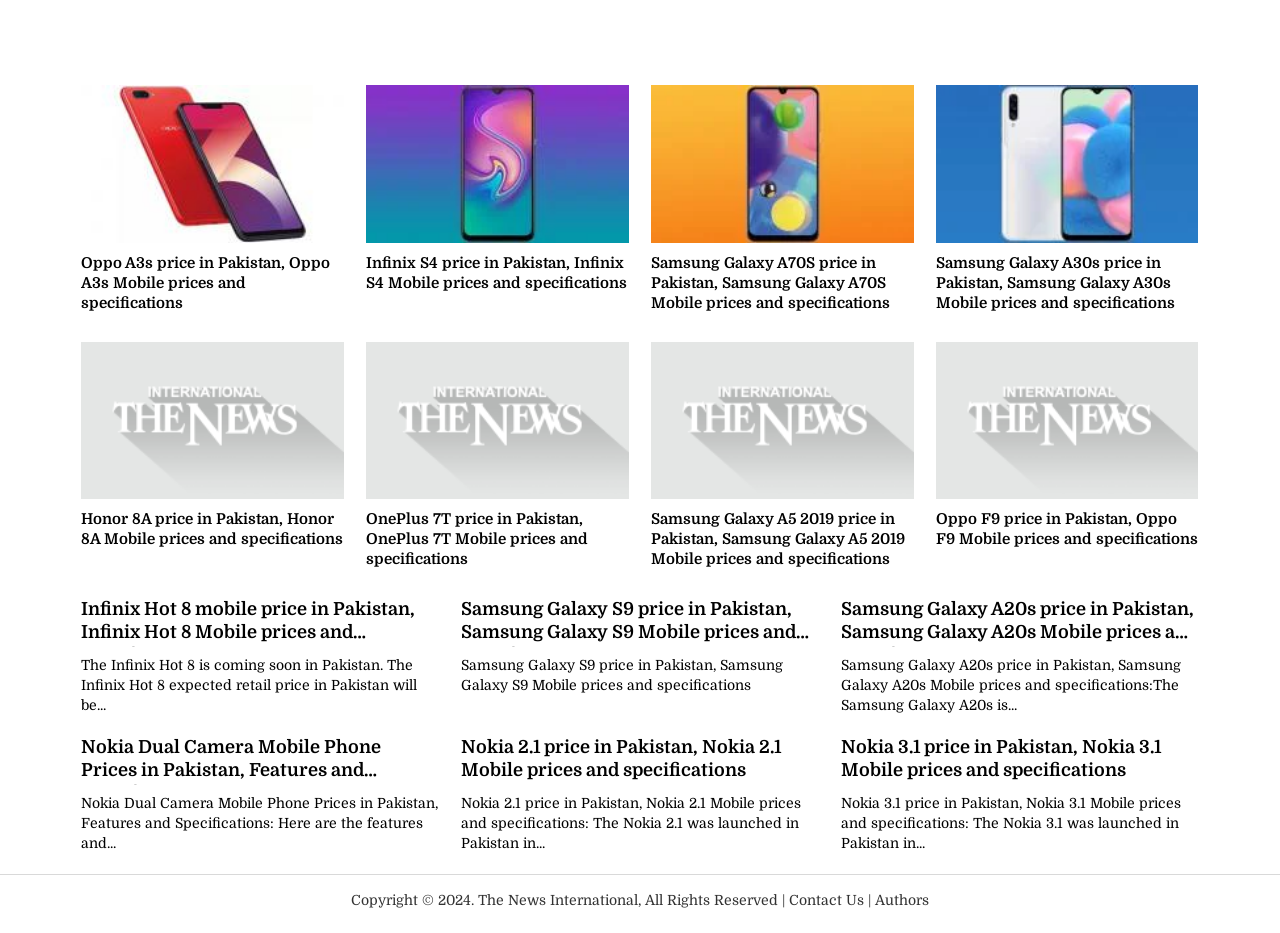Please specify the bounding box coordinates in the format (top-left x, top-left y, bottom-right x, bottom-right y), with all values as floating point numbers between 0 and 1. Identify the bounding box of the UI element described by: Contact Us

[0.616, 0.956, 0.675, 0.973]